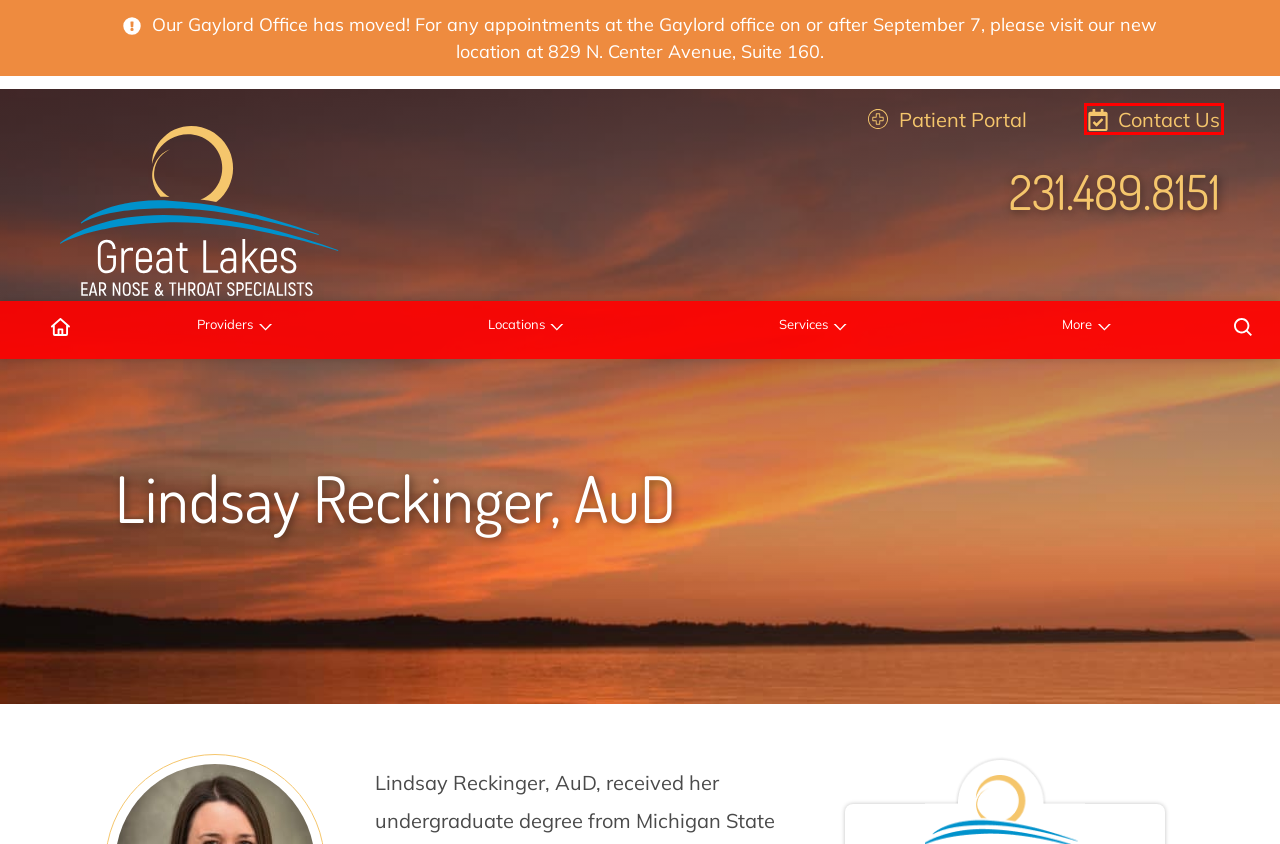Observe the screenshot of a webpage with a red bounding box highlighting an element. Choose the webpage description that accurately reflects the new page after the element within the bounding box is clicked. Here are the candidates:
A. About Us | Great Lakes ENT Specialists
B. Policies | Great Lakes ENT Specialists
C. Contact | Great Lakes ENT Specialists
D. Sitemap | Great Lakes ENT Specialists
E. The Best Audiological Care Starts Here | Great Lakes ENT Specialists
F. Great Lakes ENT Specialists - Available, Capable & Compassionate Care
G. Request Appointment | Great Lakes ENT Specialists
H. Providing Comprehensive Ear, Nose & Throat Care | Great Lakes ENT Specialists

G